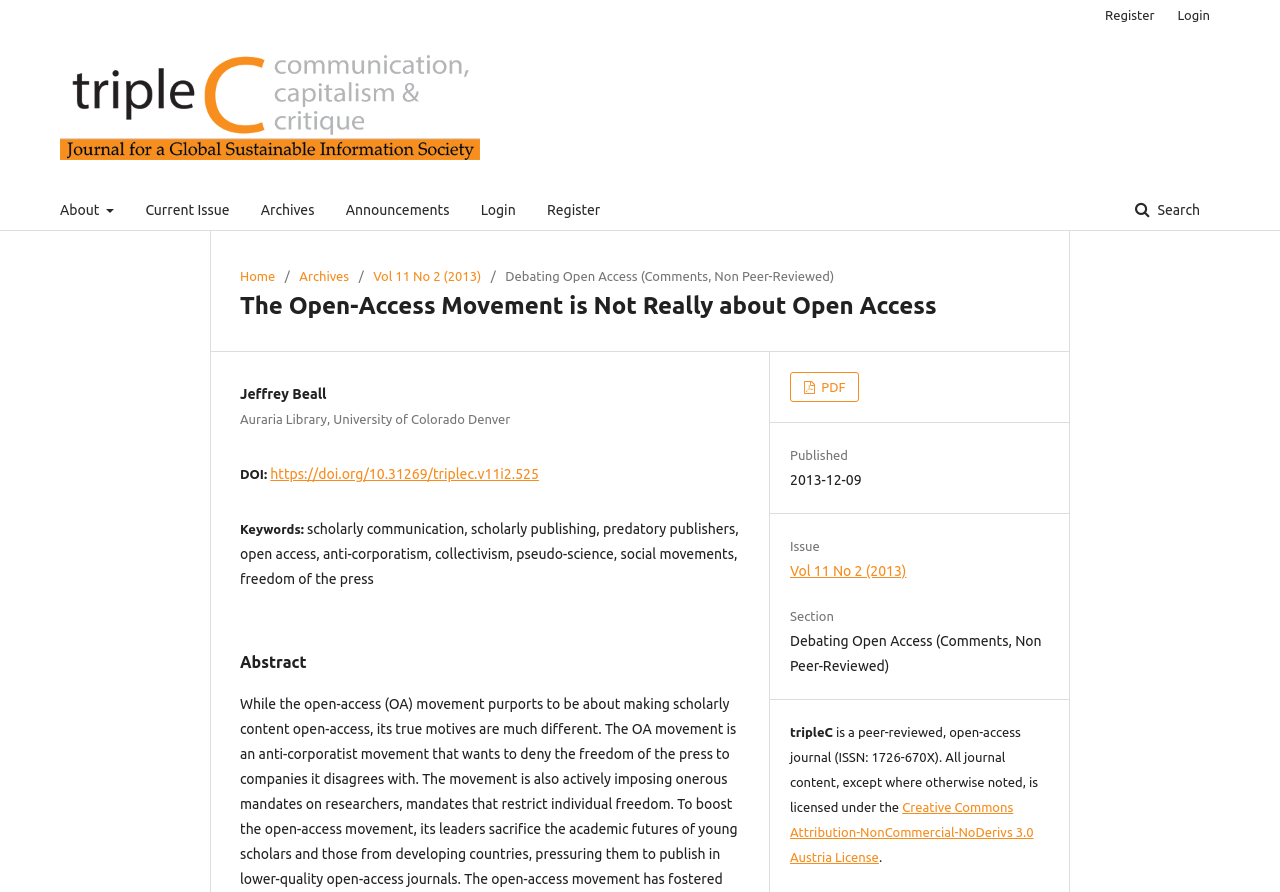Answer the question in one word or a short phrase:
What is the publication date of the article?

2013-12-09